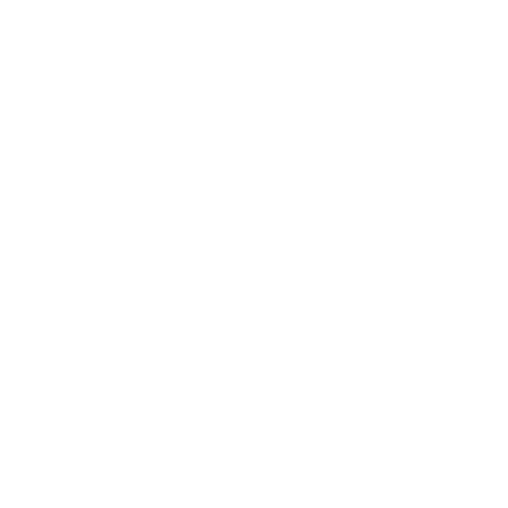What year is this product from?
Look at the image and respond with a single word or a short phrase.

2019